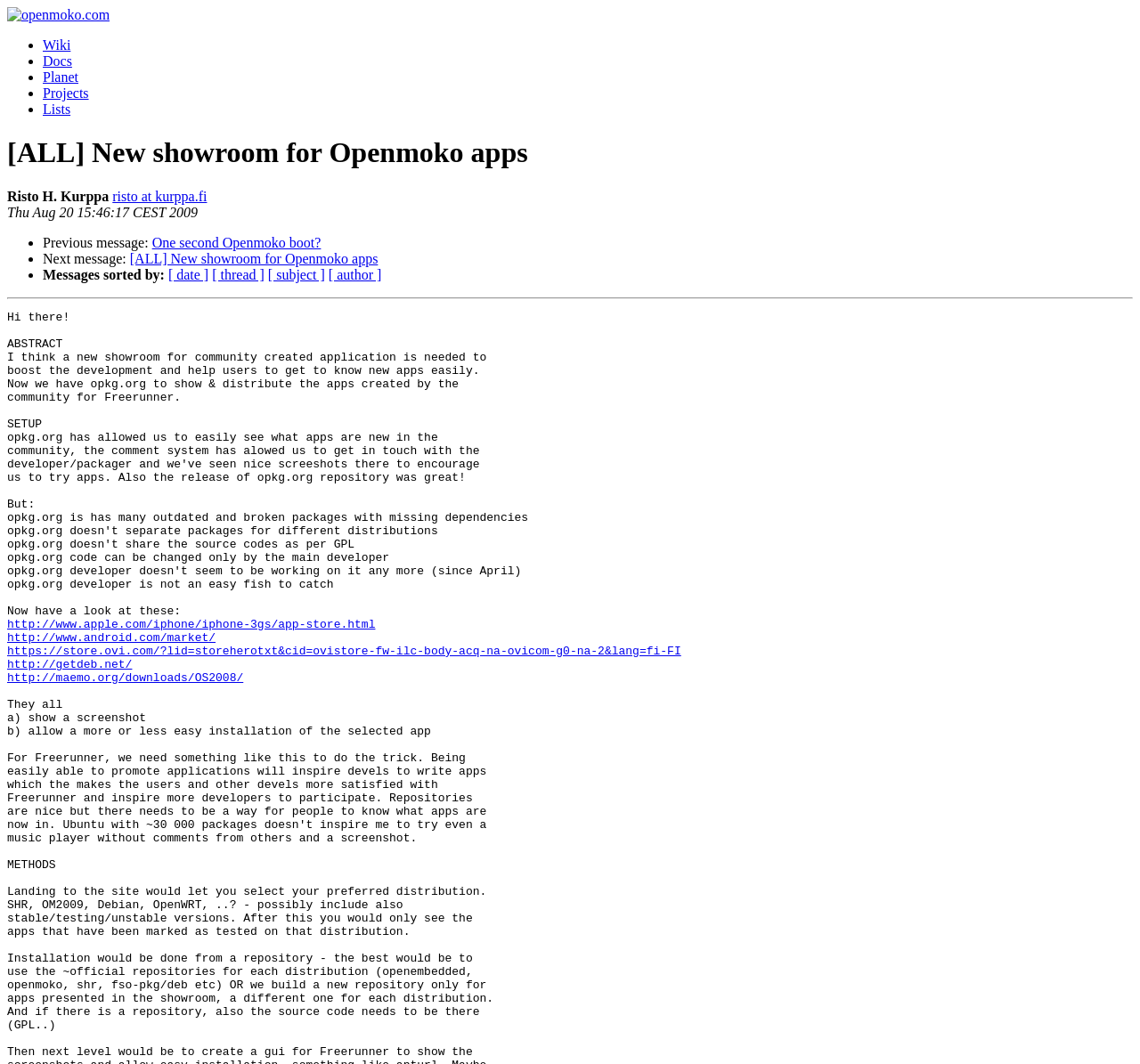Give an in-depth explanation of the webpage layout and content.

The webpage appears to be a forum or discussion page related to Openmoko apps. At the top, there is a heading that reads "[ALL] New showroom for Openmoko apps" and a link to "openmoko.com" accompanied by an image. Below this, there is a list of links to various resources, including "Wiki", "Docs", "Planet", "Projects", and "Lists", each preceded by a bullet point.

On the left side of the page, there is a section with information about the author, Risto H. Kurppa, including an email address and a timestamp of "Thu Aug 20 15:46:17 CEST 2009". Below this, there are links to previous and next messages, as well as options to sort messages by date, thread, subject, or author.

The main content of the page appears to be a list of links to various app stores, including the iPhone App Store, Android Market, Ovi Store, GetDeb, and Maemo OS2008 downloads. These links are arranged vertically, with each link taking up a significant portion of the page width.